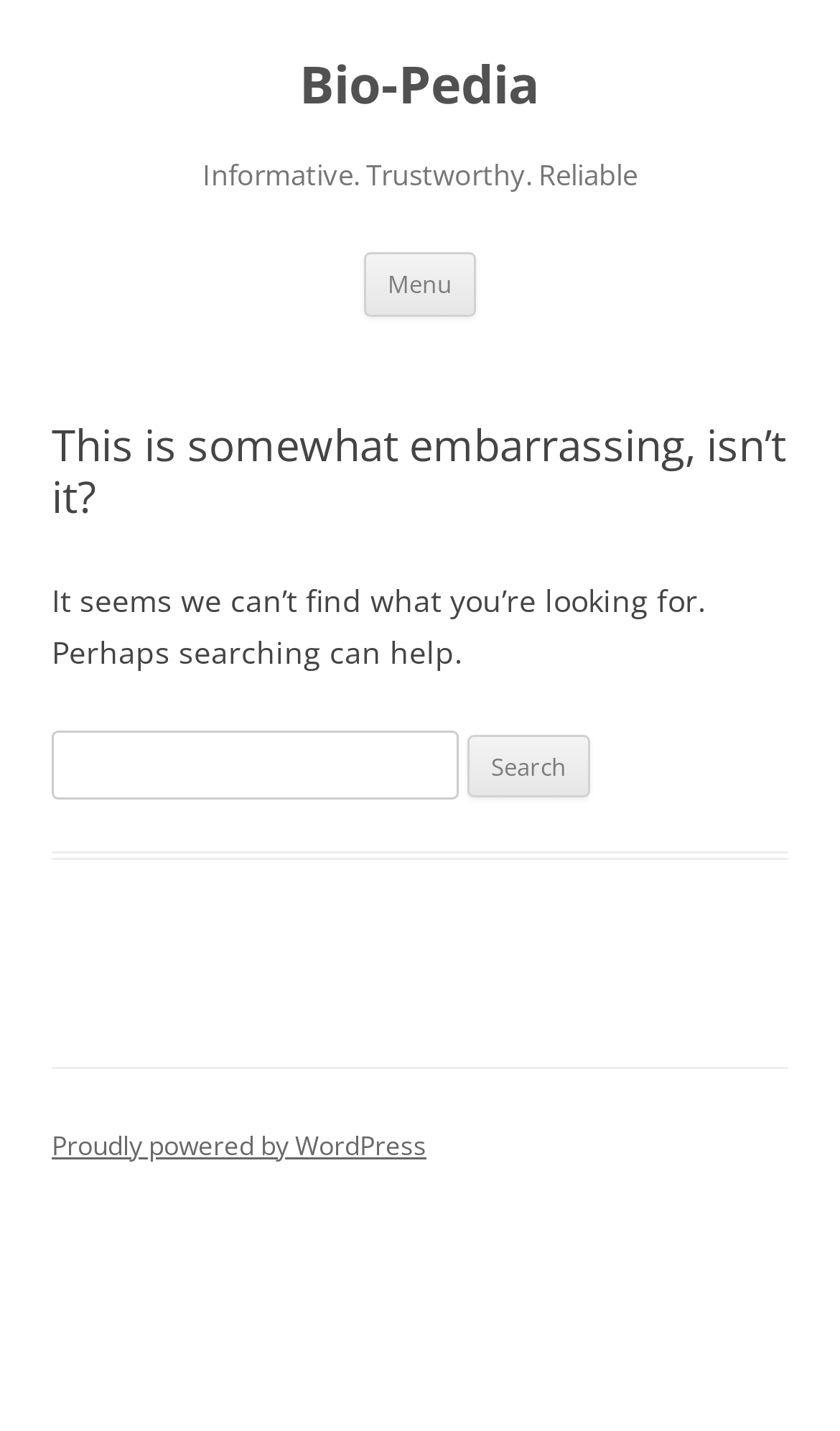For the element described, predict the bounding box coordinates as (top-left x, top-left y, bottom-right x, bottom-right y). All values should be between 0 and 1. Element description: Proudly powered by WordPress

[0.062, 0.787, 0.508, 0.813]